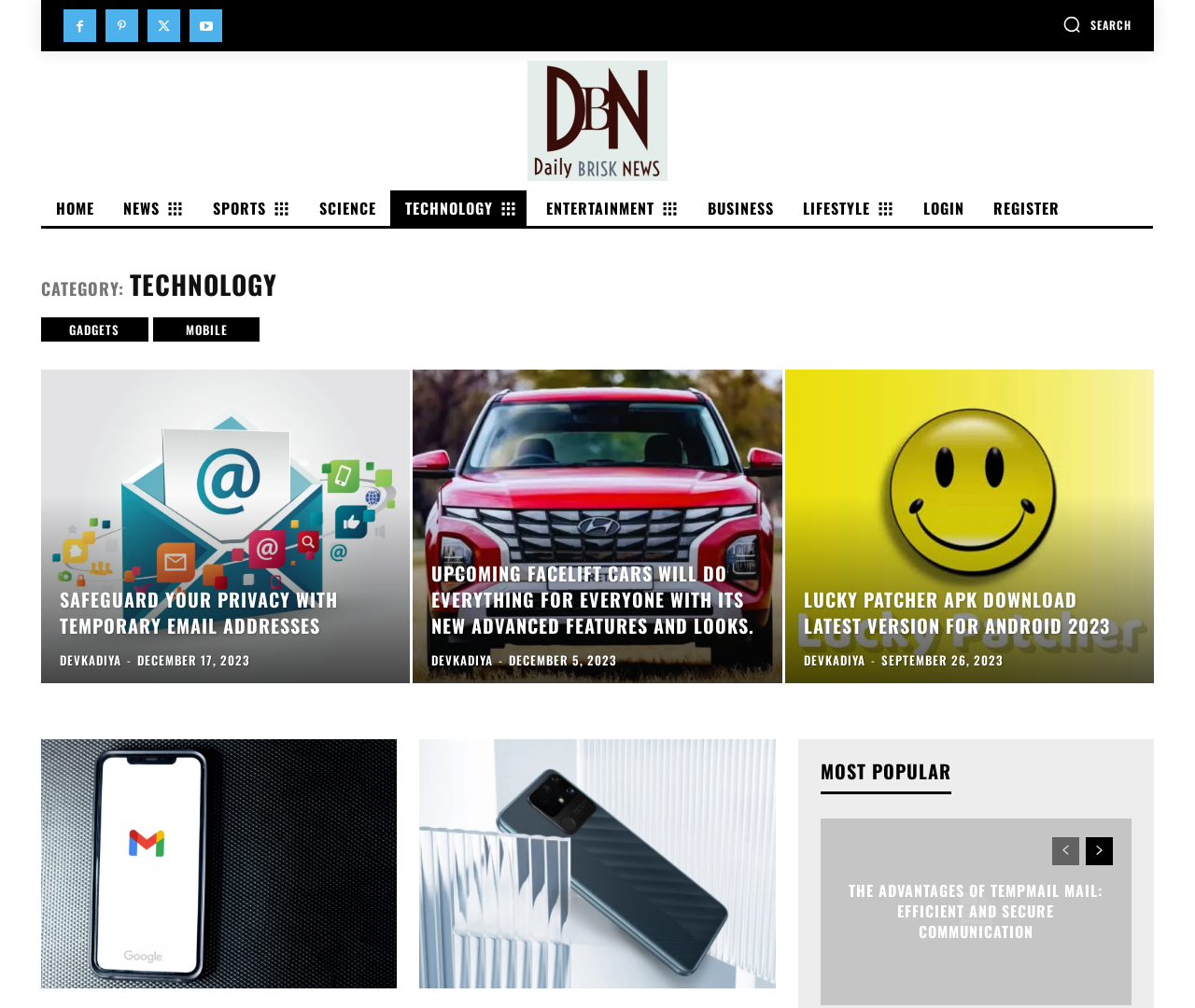Please specify the bounding box coordinates of the clickable region necessary for completing the following instruction: "View next page". The coordinates must consist of four float numbers between 0 and 1, i.e., [left, top, right, bottom].

[0.909, 0.83, 0.931, 0.858]